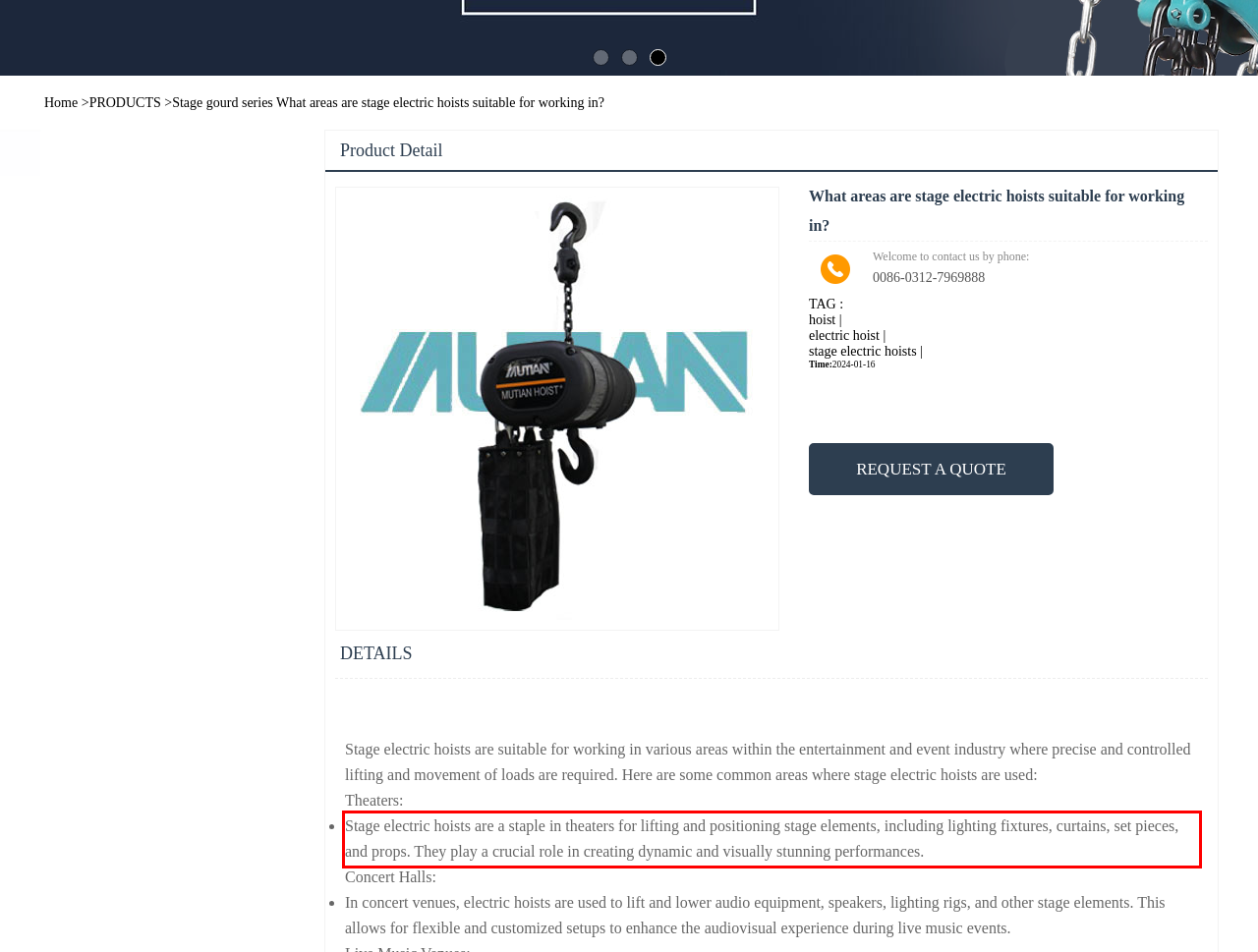Please extract the text content from the UI element enclosed by the red rectangle in the screenshot.

Stage electric hoists are a staple in theaters for lifting and positioning stage elements, including lighting fixtures, curtains, set pieces, and props. They play a crucial role in creating dynamic and visually stunning performances.